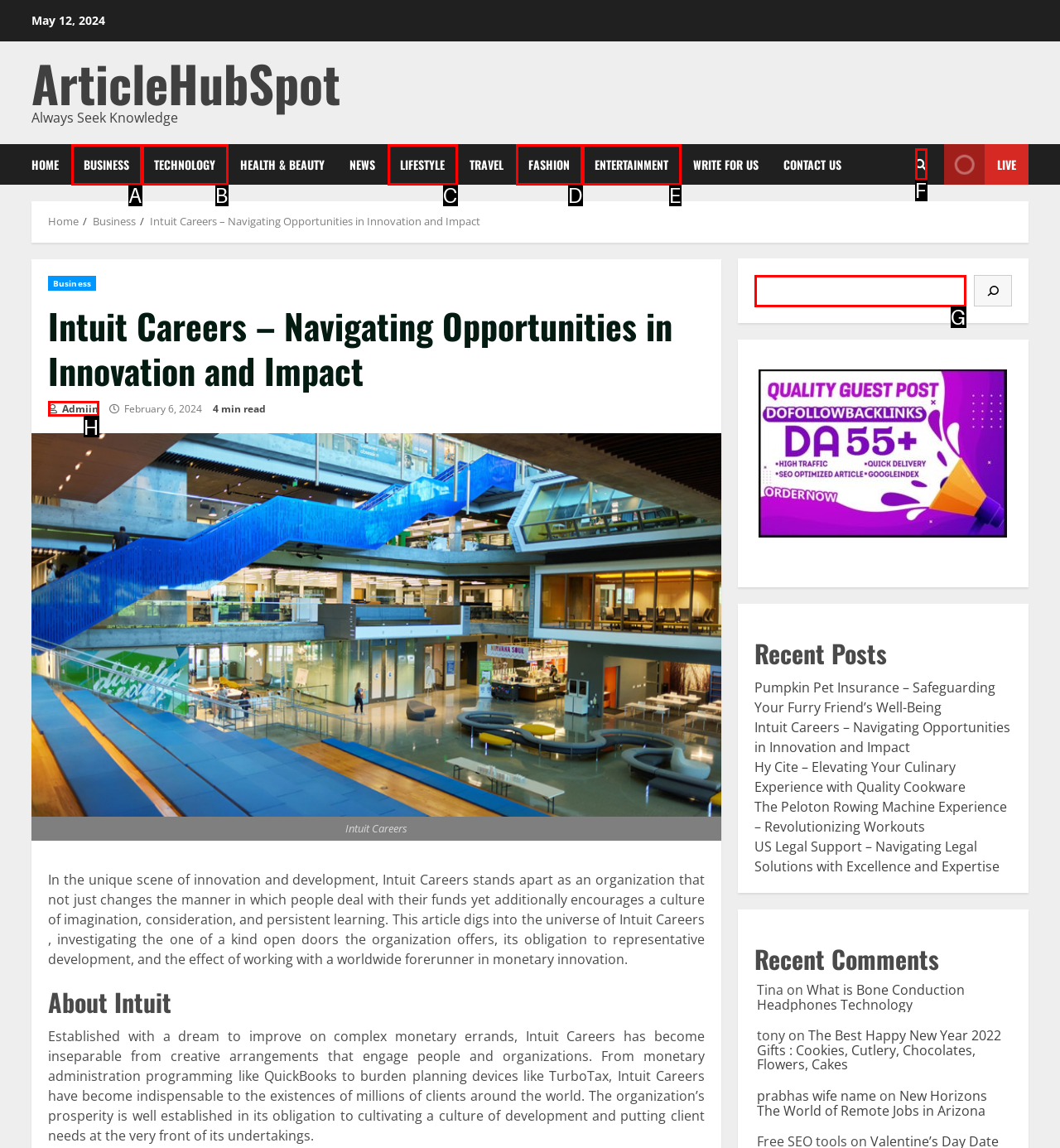Decide which HTML element to click to complete the task: Click the Home link Provide the letter of the appropriate option.

None